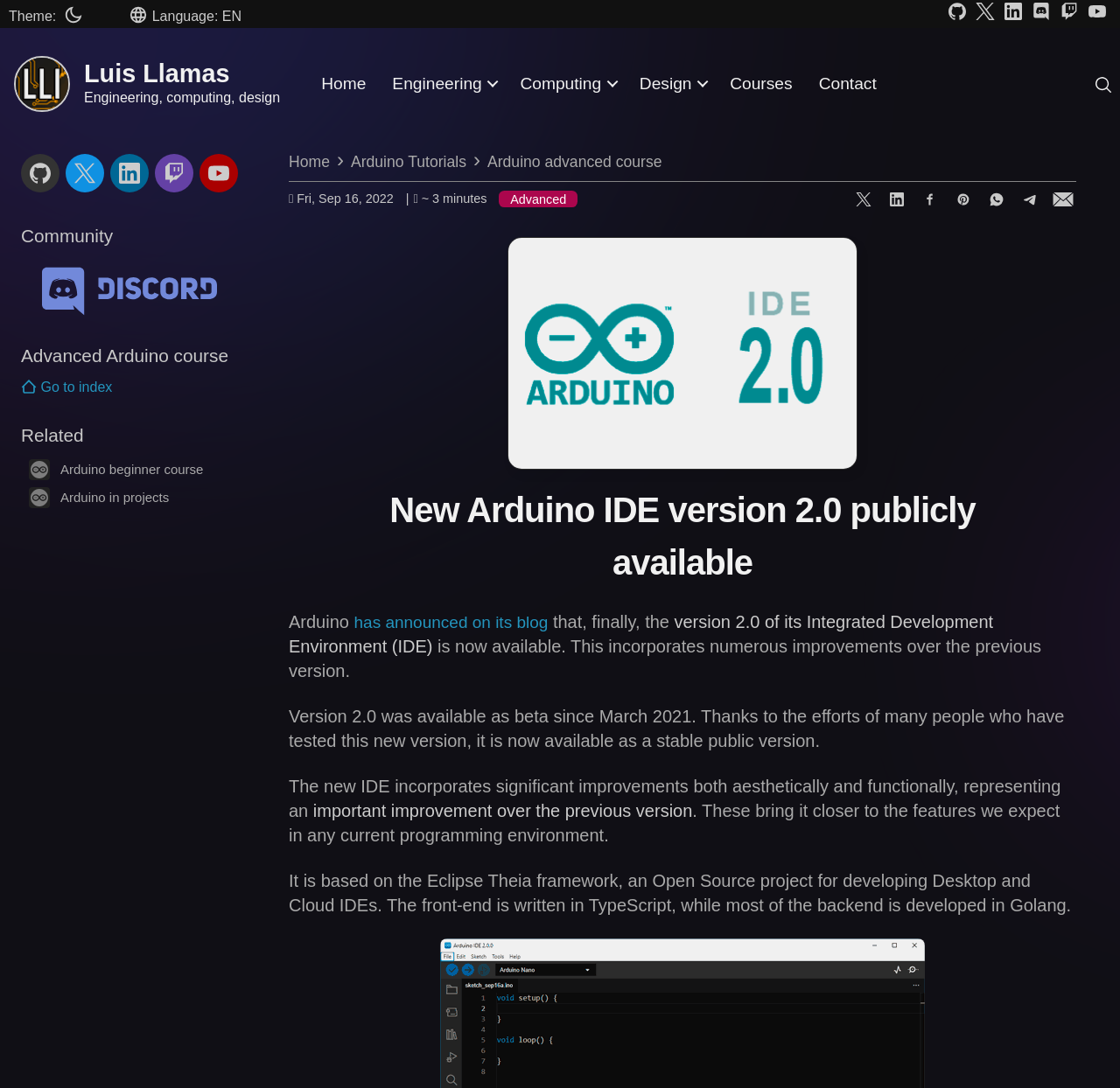What is the author of the article?
Please use the image to provide an in-depth answer to the question.

The author of the article is Luis Llamas, which can be inferred from the link element with the description 'Luis Llamas Engineering, computing, design' at coordinates [0.075, 0.055, 0.25, 0.1].